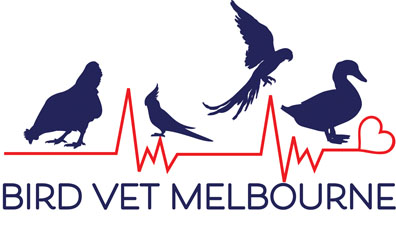What does the heartbeat line in the logo symbolize?
Using the image as a reference, answer the question with a short word or phrase.

Health and well-being